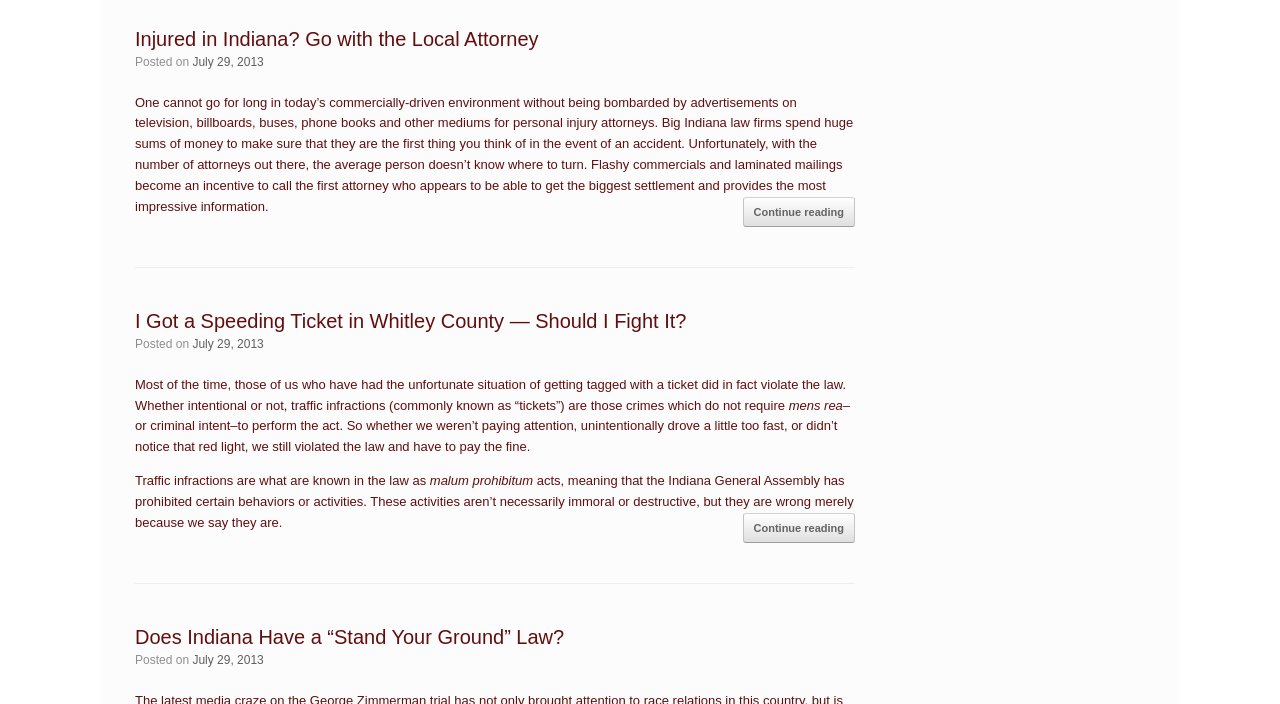What is the date of the first article?
Using the image as a reference, answer the question in detail.

I looked at the first article element and found a link with the text 'July 29, 2013', which is likely the date of the article.